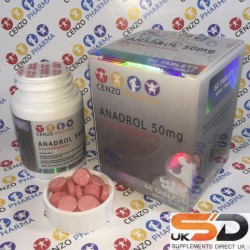What is the dosage of each ANADROL tablet?
From the screenshot, provide a brief answer in one word or phrase.

50 mg